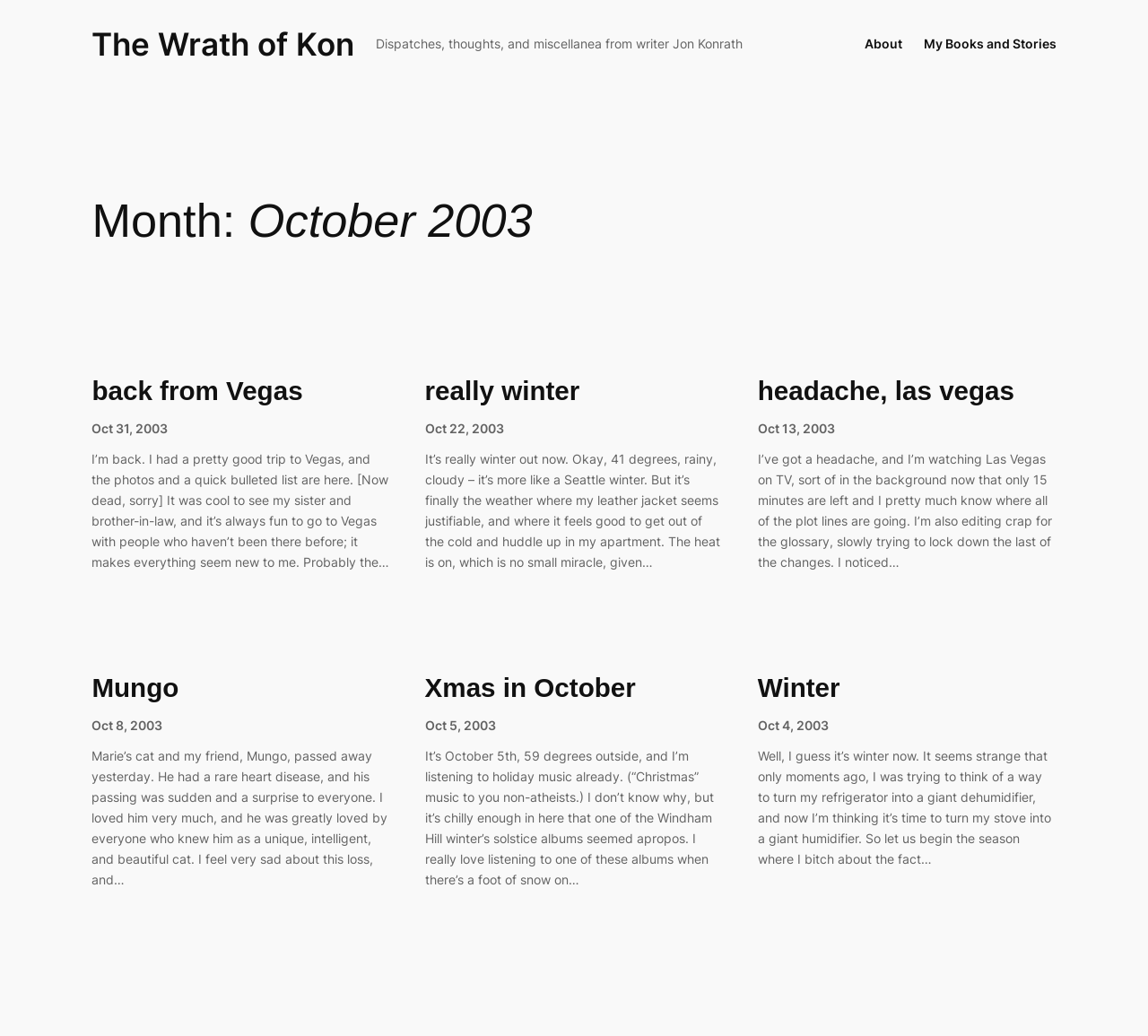Determine the bounding box coordinates of the region I should click to achieve the following instruction: "View the article 'headache, las vegas'". Ensure the bounding box coordinates are four float numbers between 0 and 1, i.e., [left, top, right, bottom].

[0.66, 0.362, 0.884, 0.395]